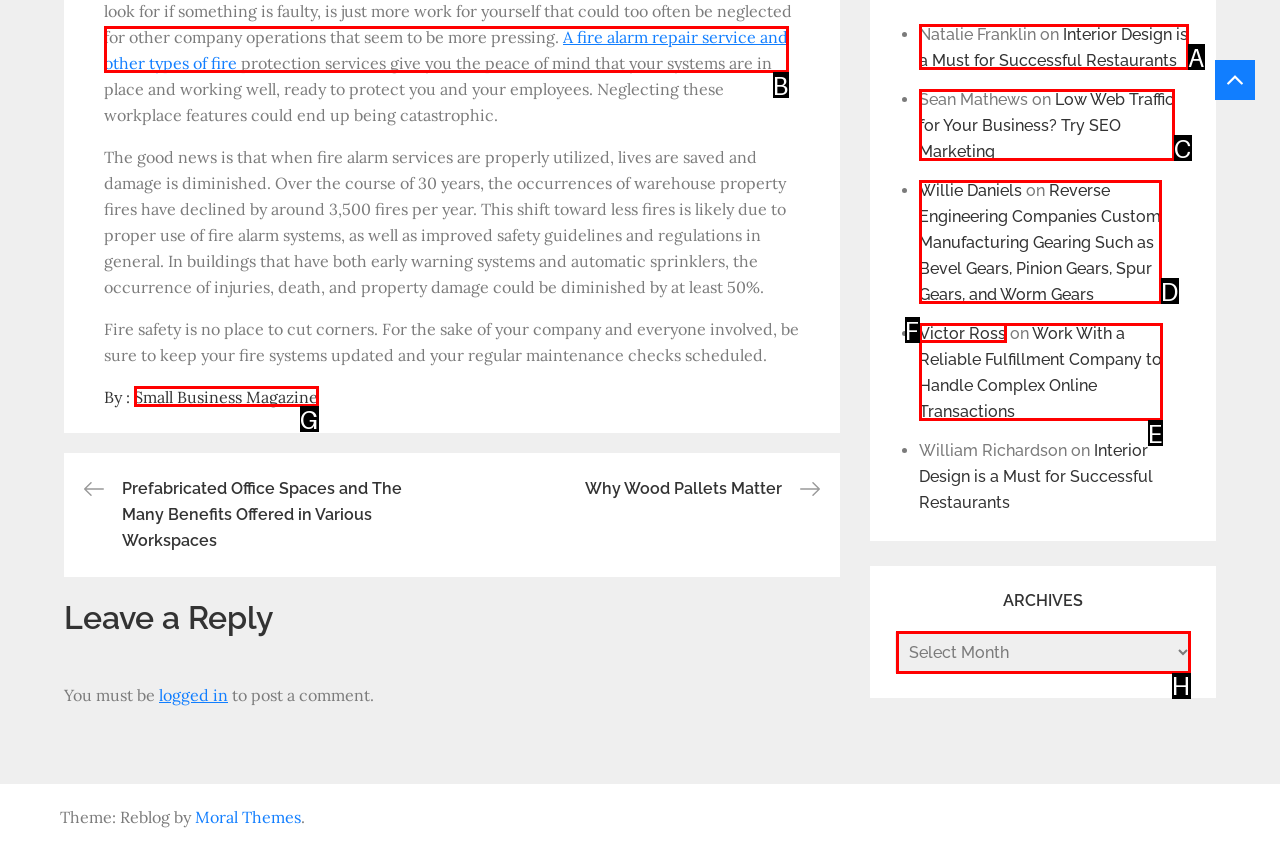Please indicate which HTML element should be clicked to fulfill the following task: Select an option from 'Archives'. Provide the letter of the selected option.

H